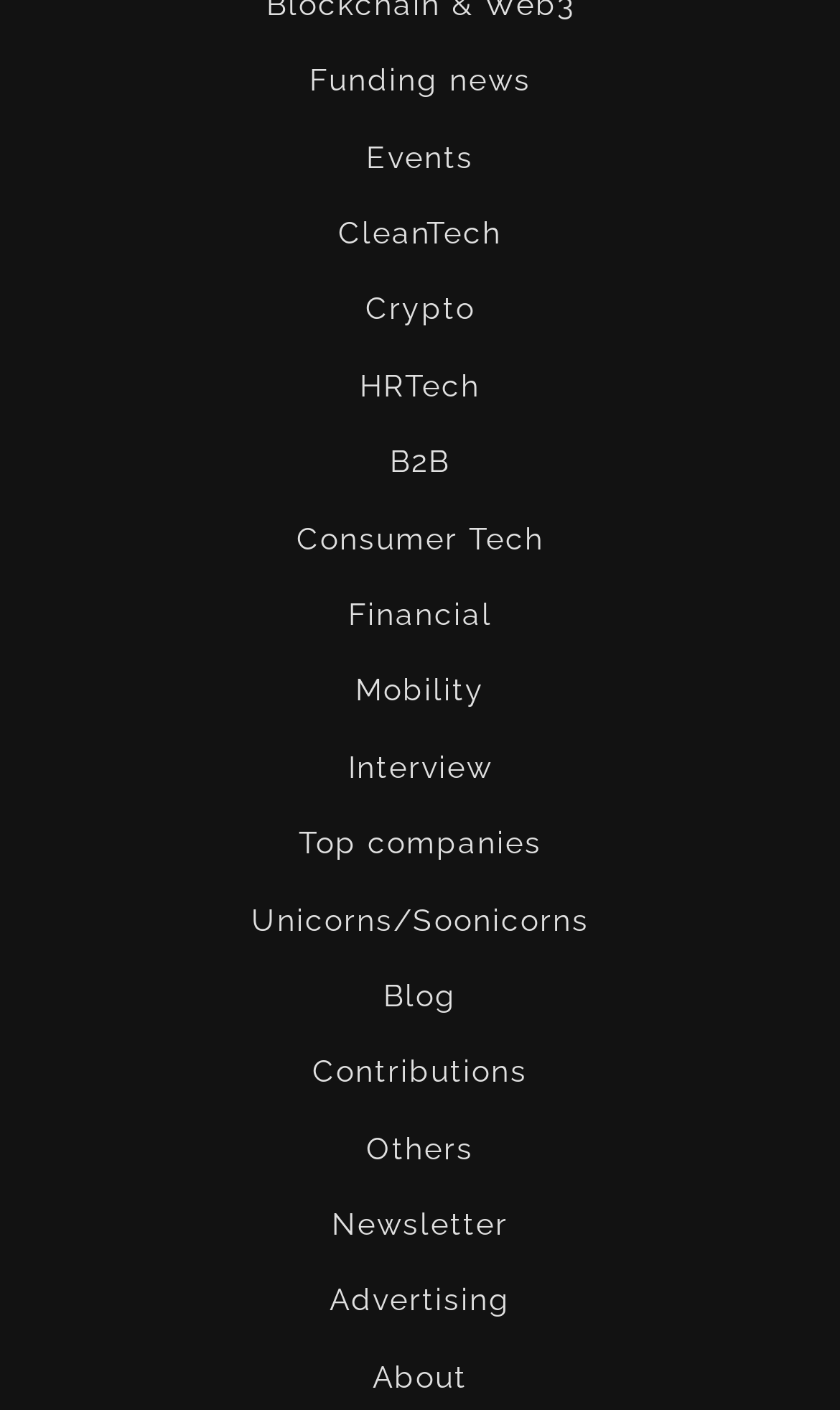Please mark the bounding box coordinates of the area that should be clicked to carry out the instruction: "Read the blog".

[0.456, 0.695, 0.544, 0.719]